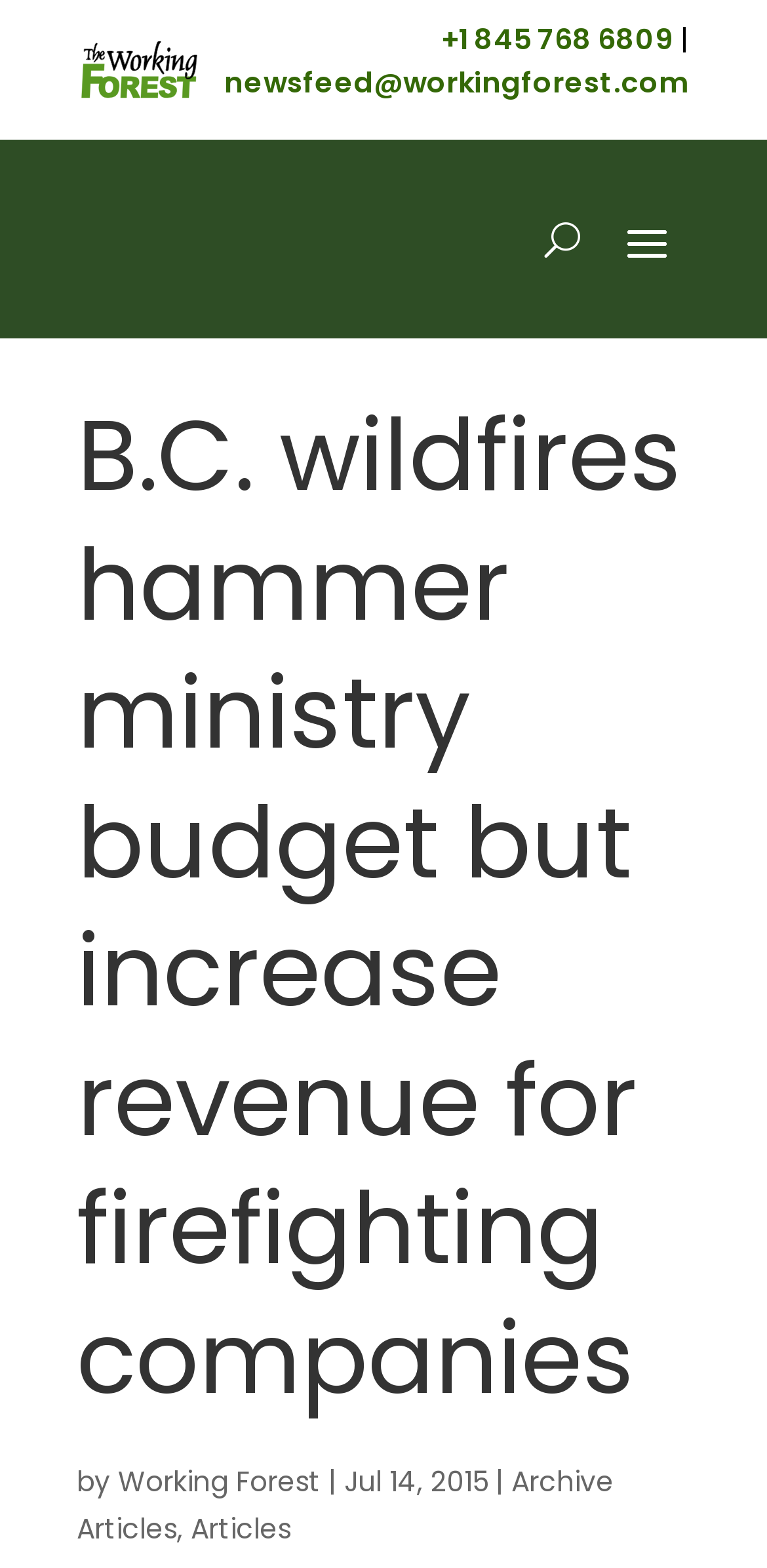What is the date of the article?
Please answer the question with a detailed and comprehensive explanation.

I found the date by looking at the StaticText element with the bounding box coordinates [0.449, 0.932, 0.636, 0.957] and text 'Jul 14, 2015'.